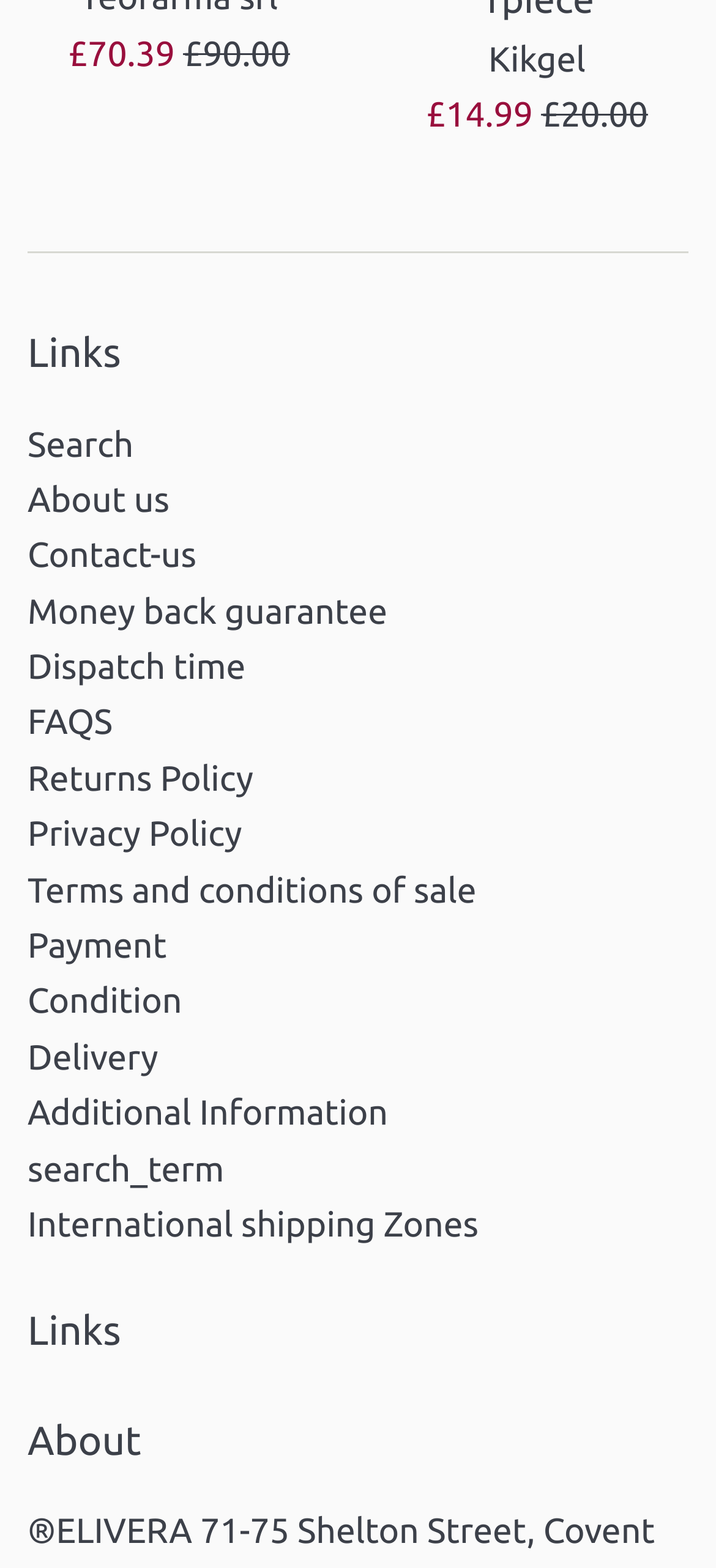Identify the coordinates of the bounding box for the element that must be clicked to accomplish the instruction: "Check 'Money back guarantee'".

[0.038, 0.376, 0.541, 0.402]